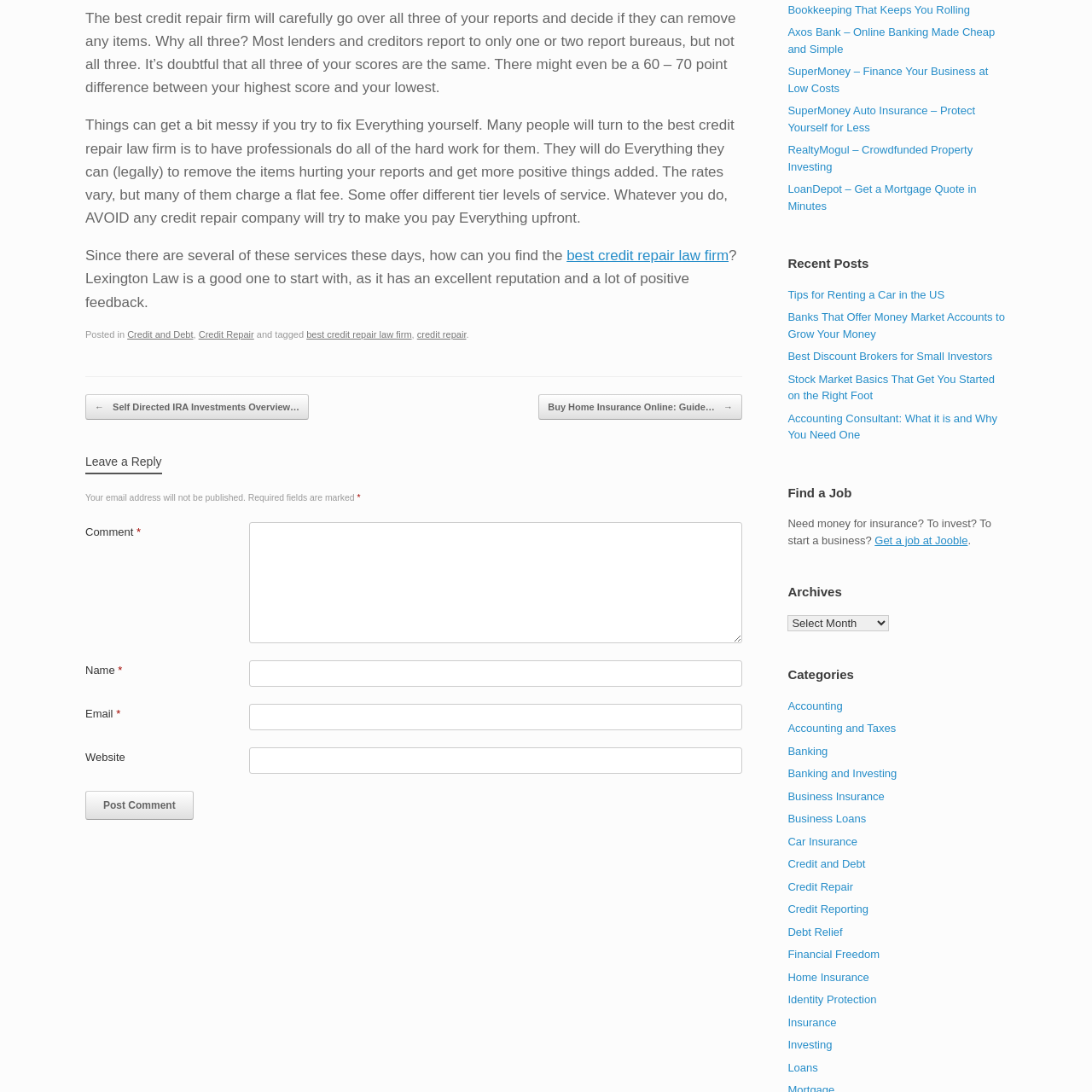By analyzing the image, answer the following question with a detailed response: How many categories are listed in the sidebar?

There are 15 categories listed in the sidebar, including Accounting, Banking, Business Insurance, Credit and Debt, and others, which are links to related articles or posts on the website.